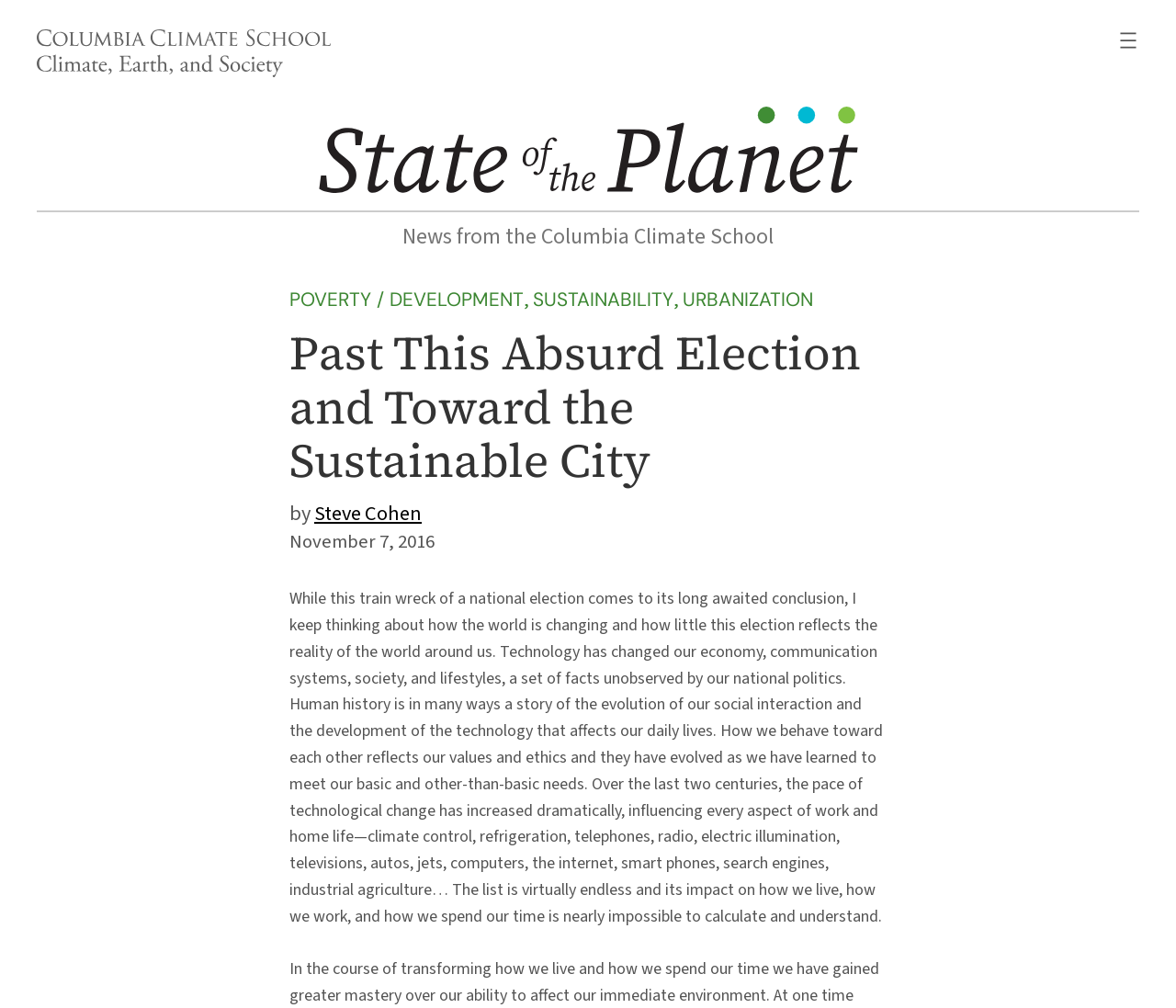What are the three categories mentioned in the article?
Refer to the screenshot and answer in one word or phrase.

POVERTY / DEVELOPMENT, SUSTAINABILITY, URBANIZATION